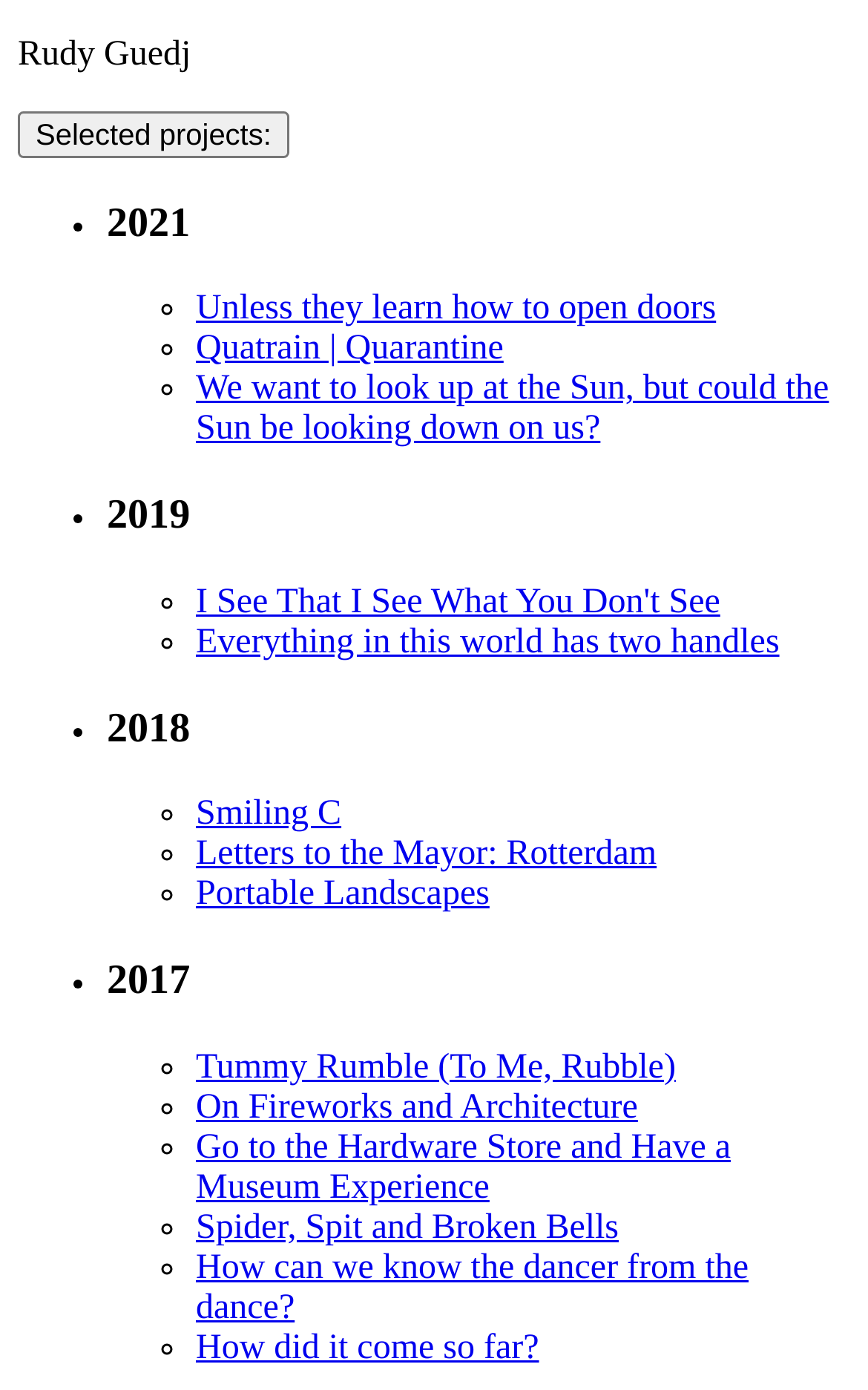How many projects are listed under 2019?
Using the image as a reference, give a one-word or short phrase answer.

2